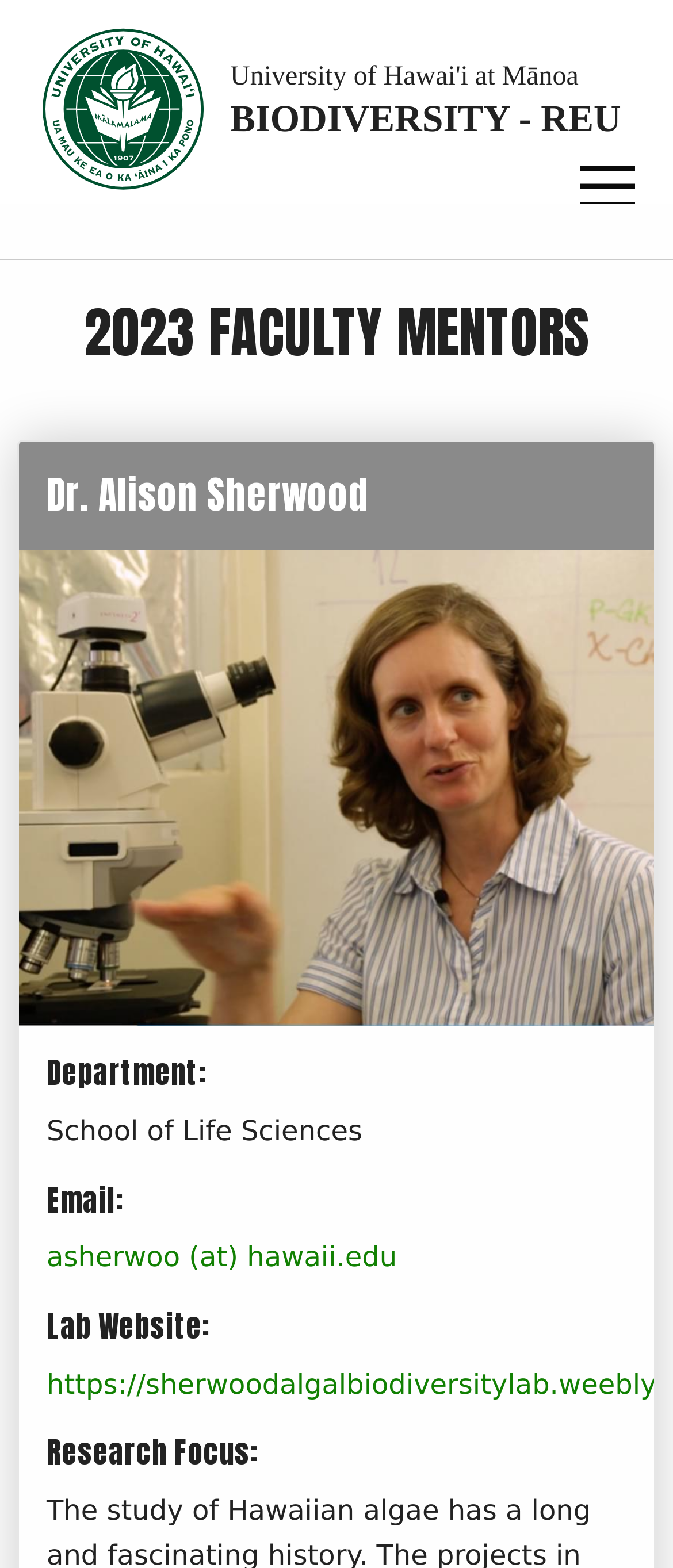Locate the bounding box coordinates for the element described below: "asherwoo (at) hawaii.edu". The coordinates must be four float values between 0 and 1, formatted as [left, top, right, bottom].

[0.069, 0.791, 0.59, 0.812]